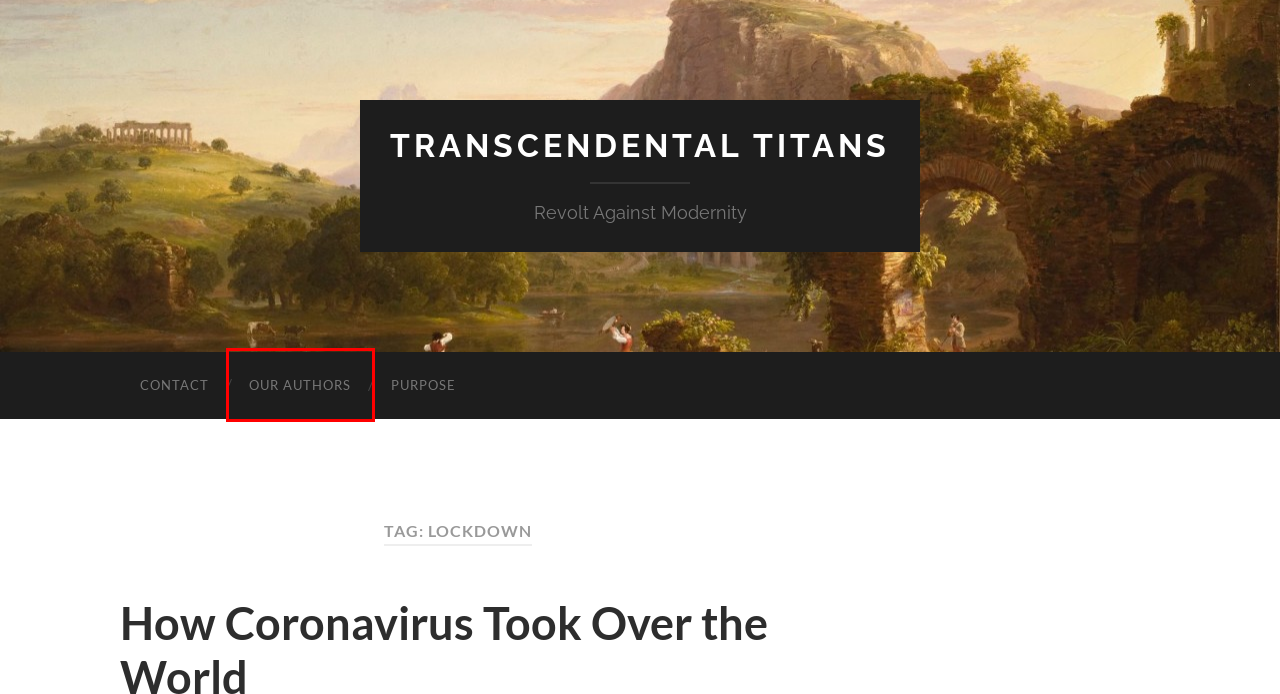You’re provided with a screenshot of a webpage that has a red bounding box around an element. Choose the best matching webpage description for the new page after clicking the element in the red box. The options are:
A. Blog Tool, Publishing Platform, and CMS – WordPress.org
B. November | 2016 |
C. The Age of Apocalypses |
D. Our Authors |
E. Contact |
F. Transcendental Titans
G. Purpose |
H. Faith |

D